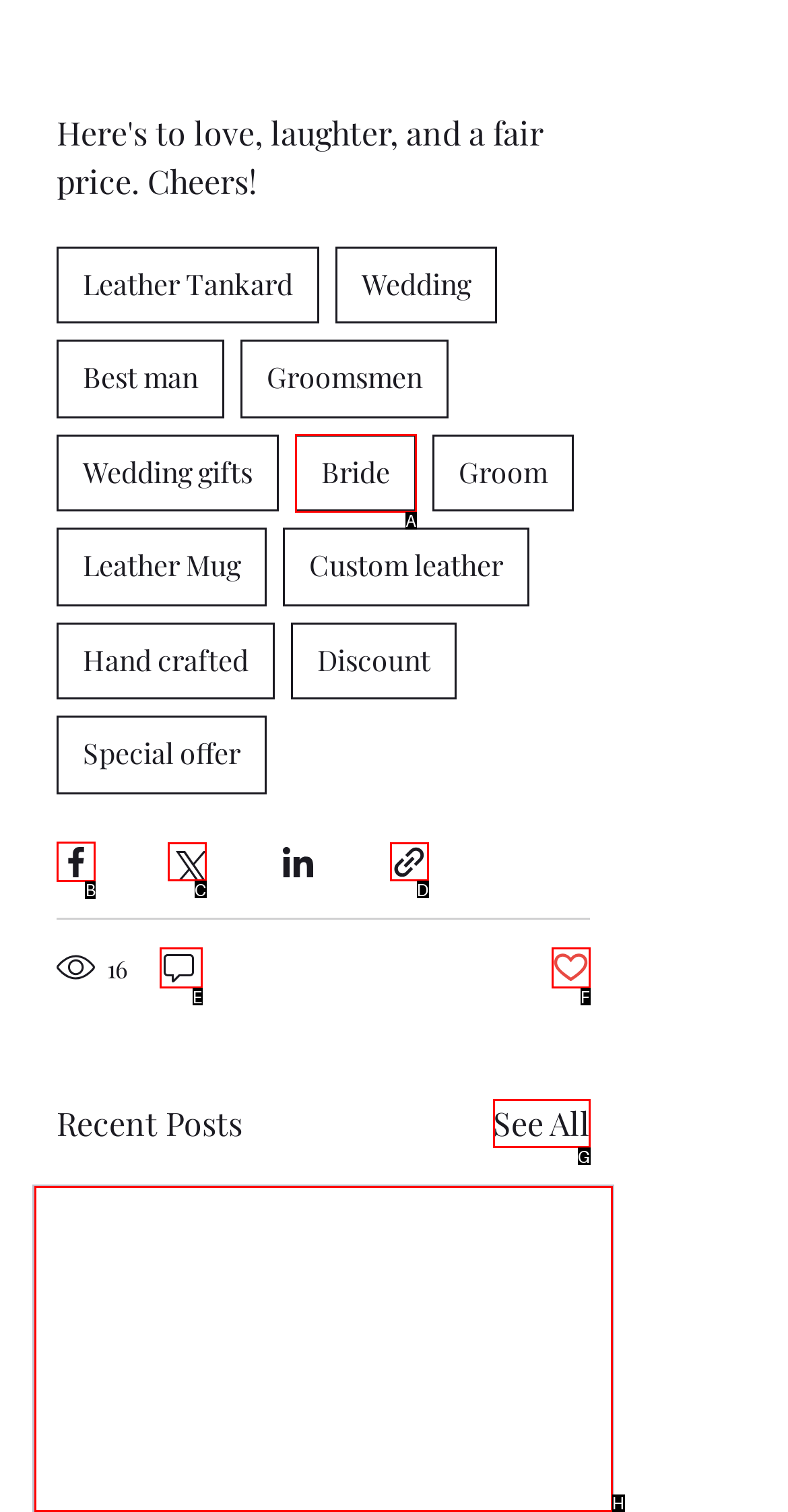Identify the correct choice to execute this task: Share via Facebook
Respond with the letter corresponding to the right option from the available choices.

B